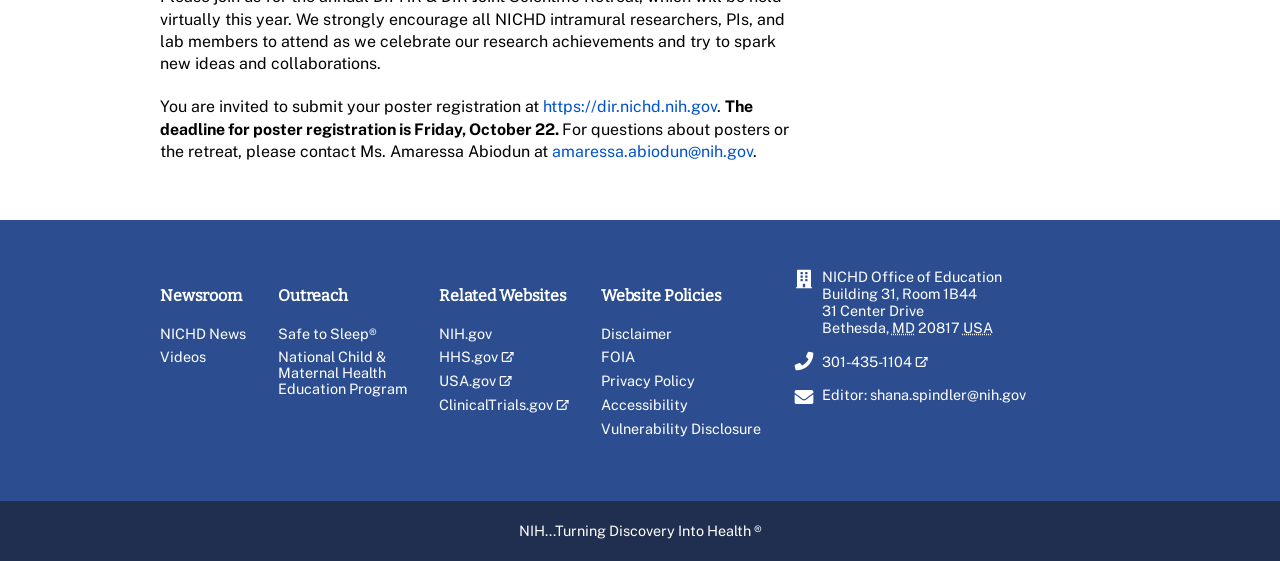Determine the bounding box coordinates of the region that needs to be clicked to achieve the task: "email the editor".

[0.679, 0.688, 0.801, 0.718]